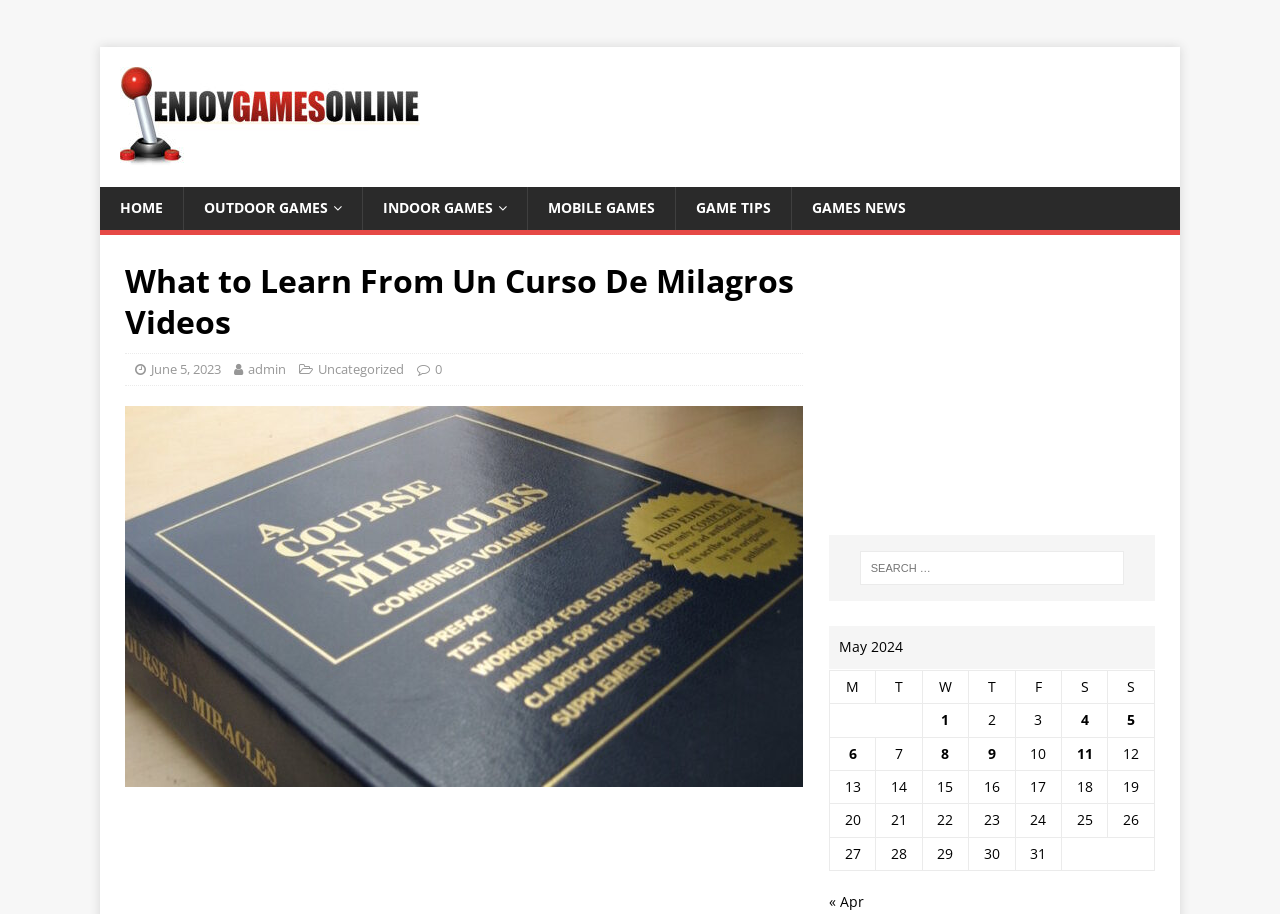What is the author of the post?
Examine the screenshot and reply with a single word or phrase.

admin